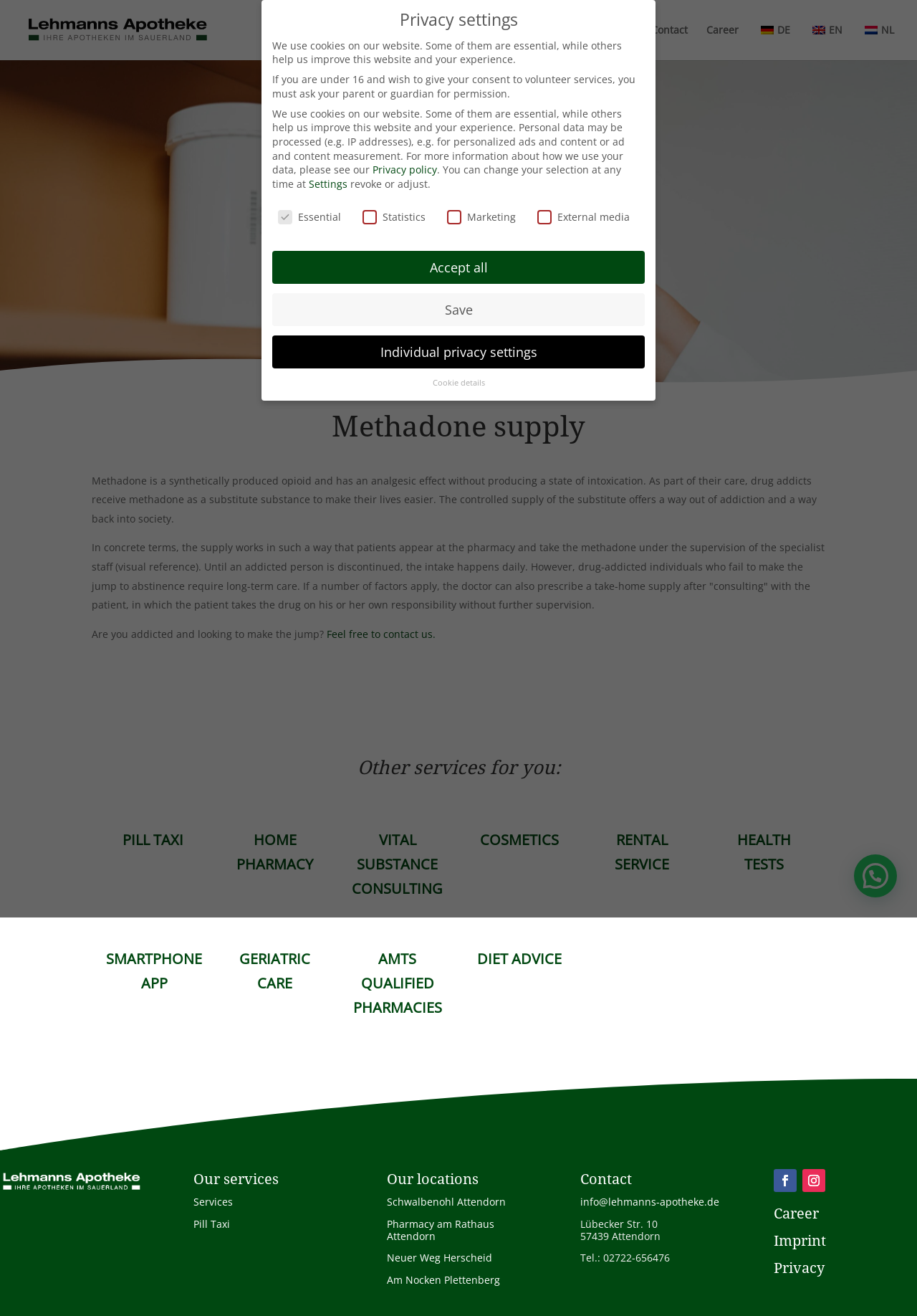Provide a single word or phrase to answer the given question: 
What is the address of the pharmacy?

Lübecker Str. 10, 57439 Attendorn